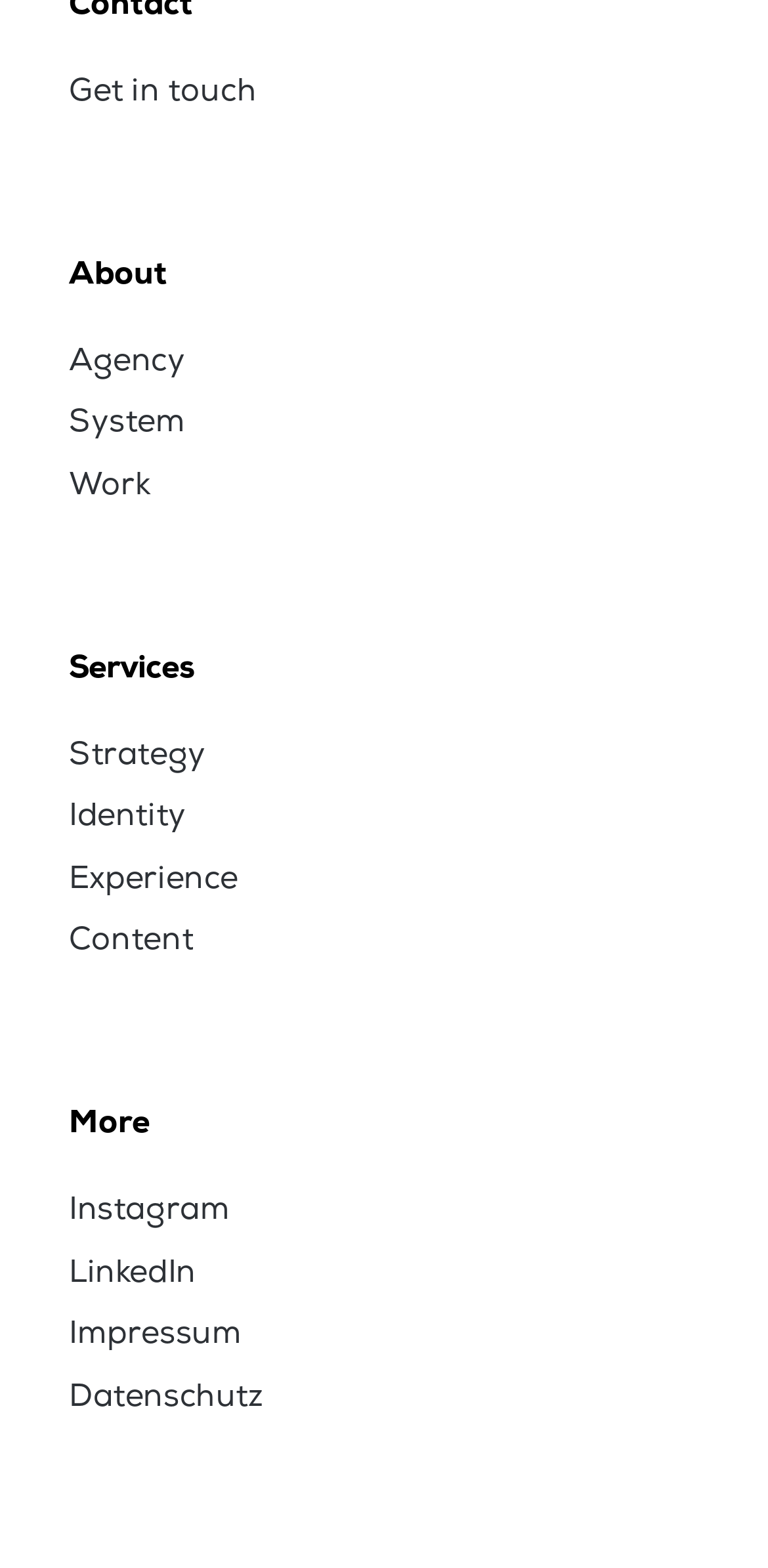Identify the bounding box coordinates of the section that should be clicked to achieve the task described: "Follow the agency on Instagram".

[0.09, 0.756, 0.299, 0.79]